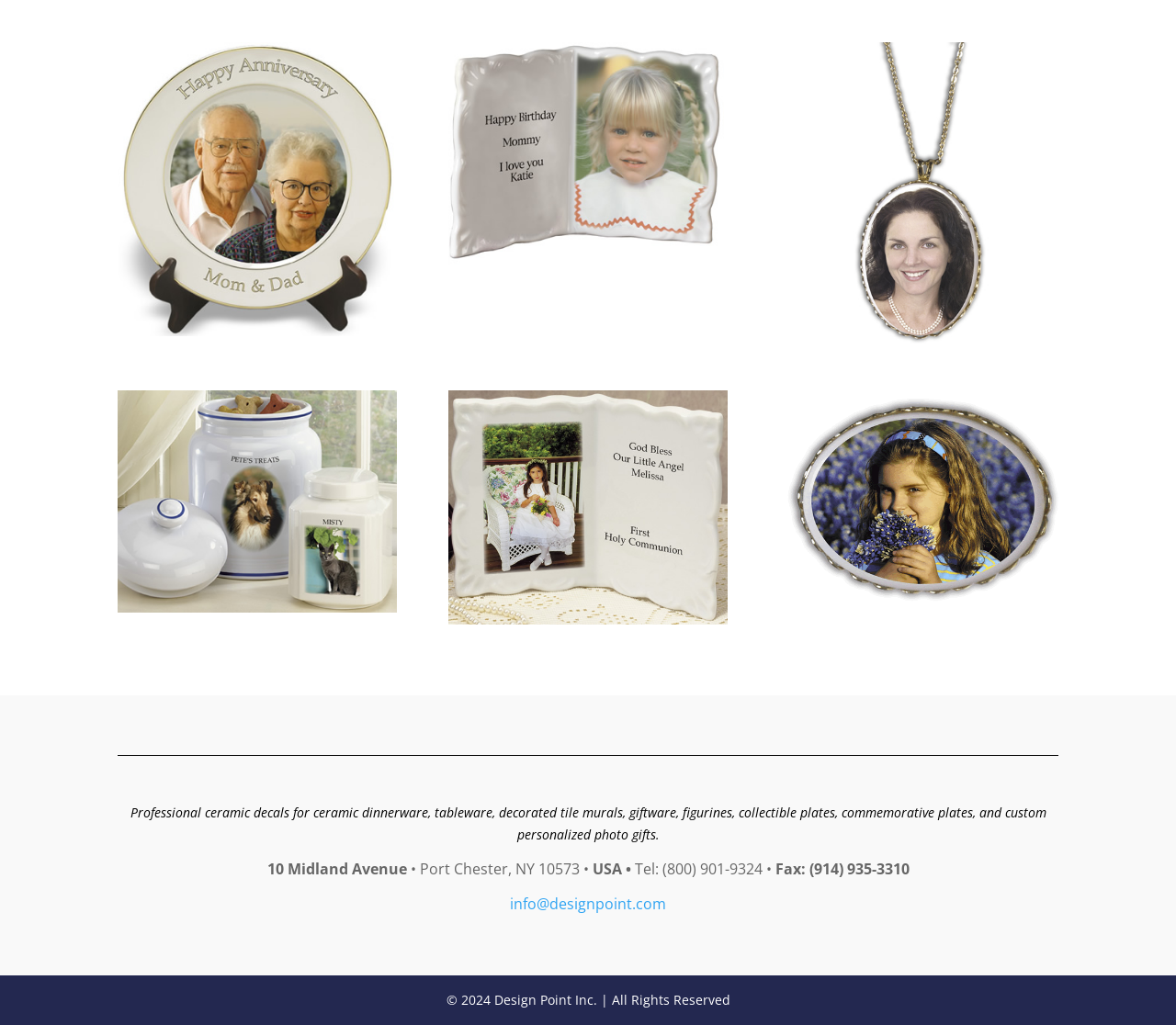By analyzing the image, answer the following question with a detailed response: What is the company's email address?

The email address is mentioned in the link element with ID 248, which provides a way to contact the company via email.